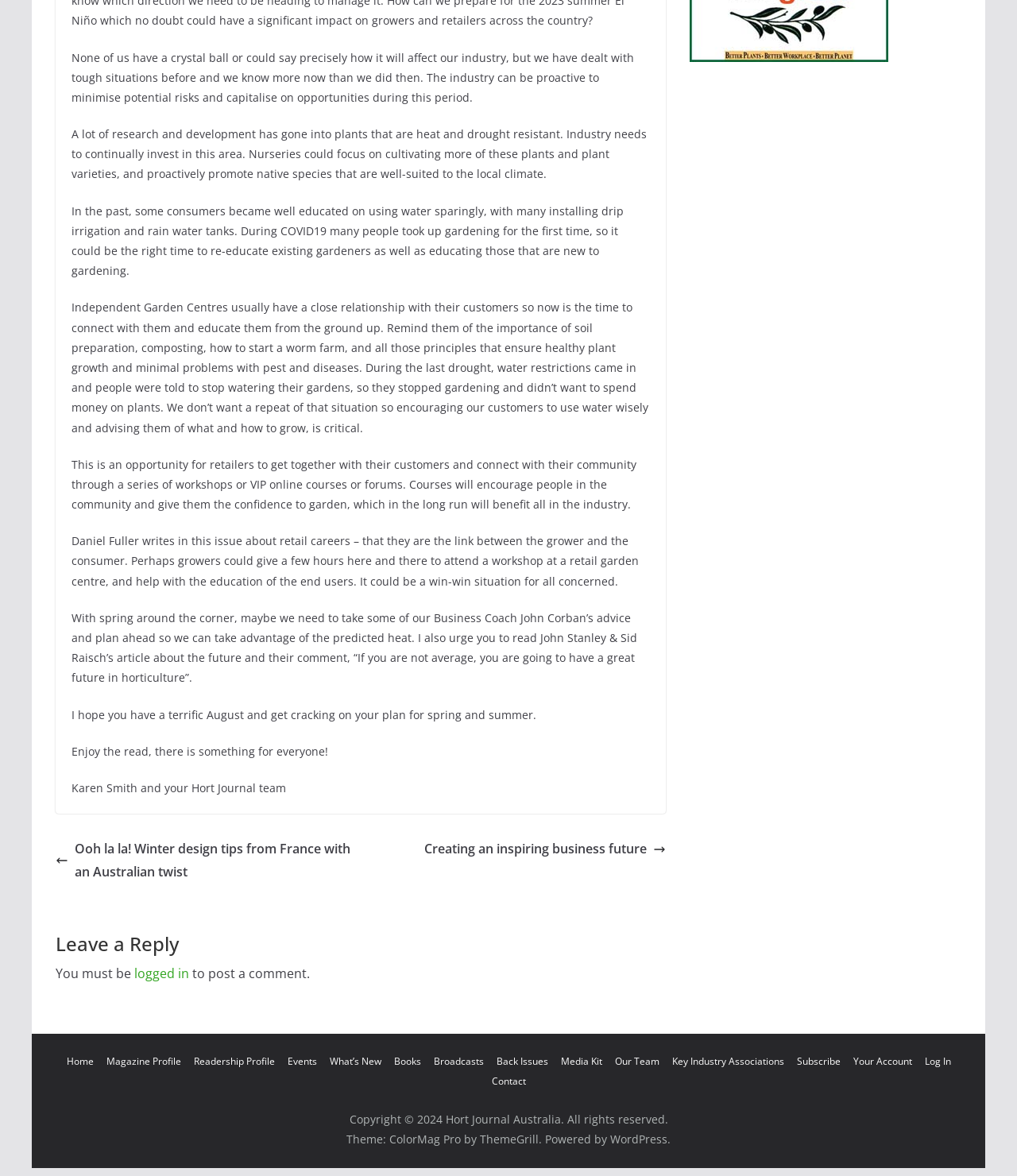Pinpoint the bounding box coordinates for the area that should be clicked to perform the following instruction: "Click on the 'Log In' link".

[0.909, 0.896, 0.935, 0.908]